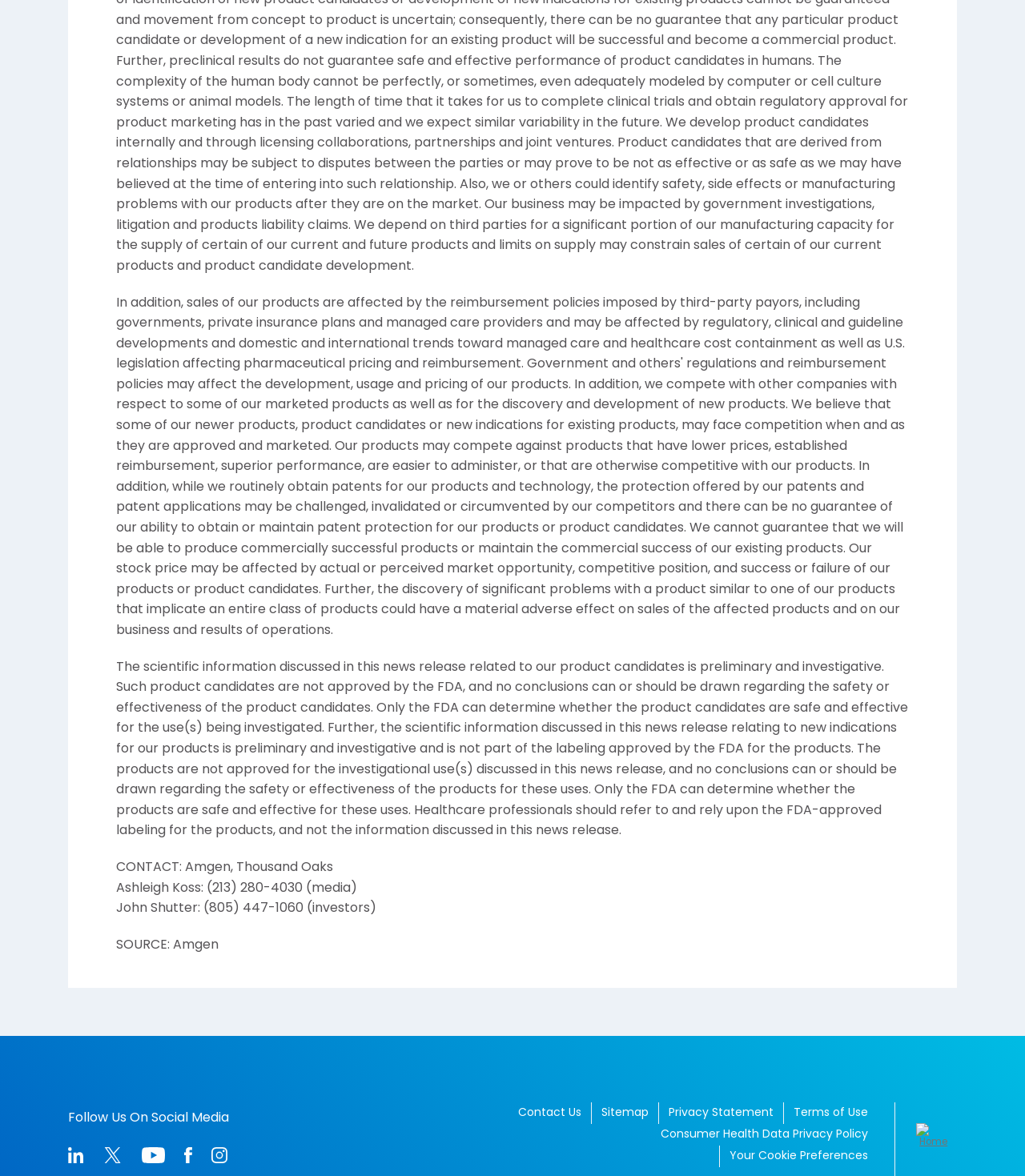Specify the bounding box coordinates of the area that needs to be clicked to achieve the following instruction: "Register on the website".

None